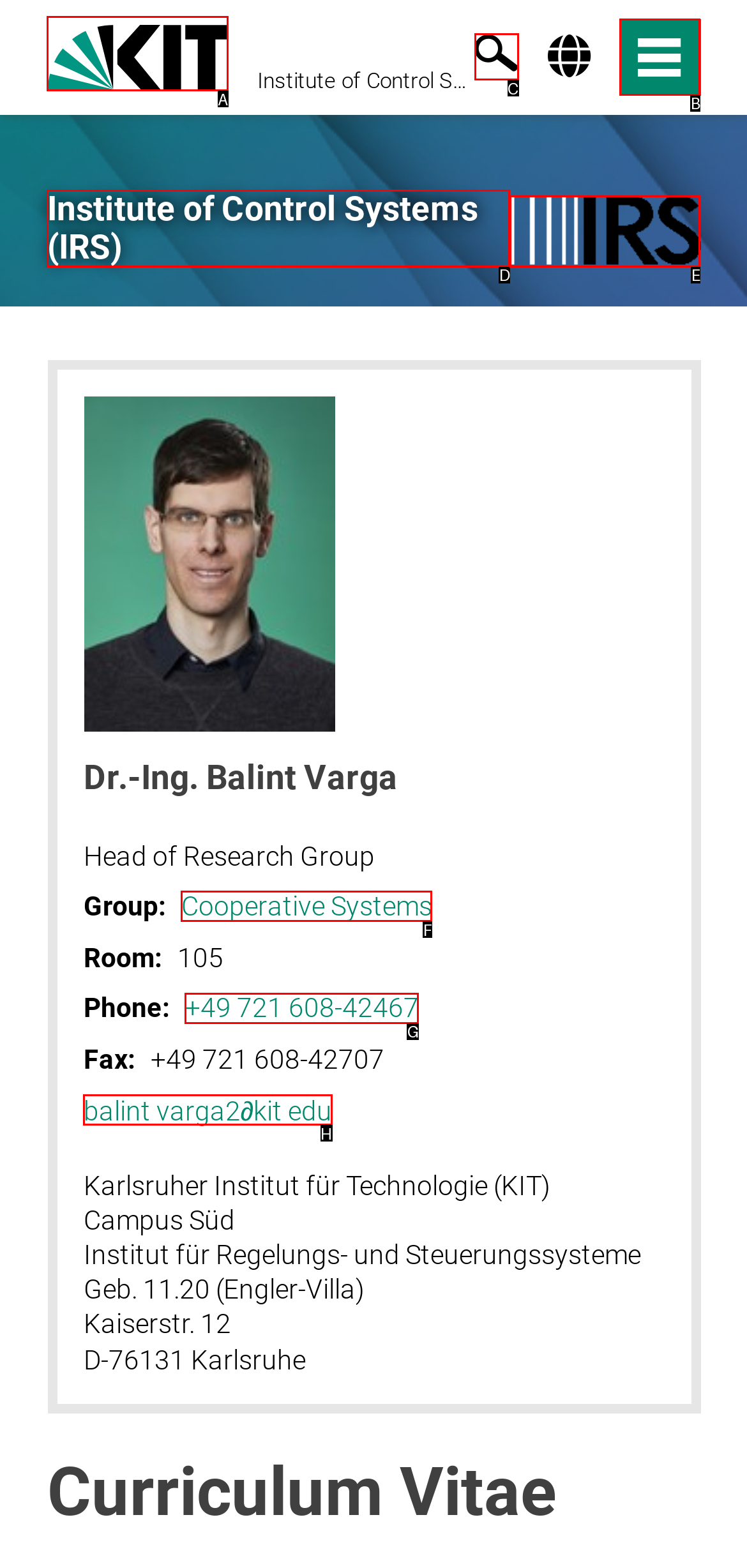Pick the option that corresponds to: balint varga2 ∂does-not-exist.kit edu
Provide the letter of the correct choice.

H